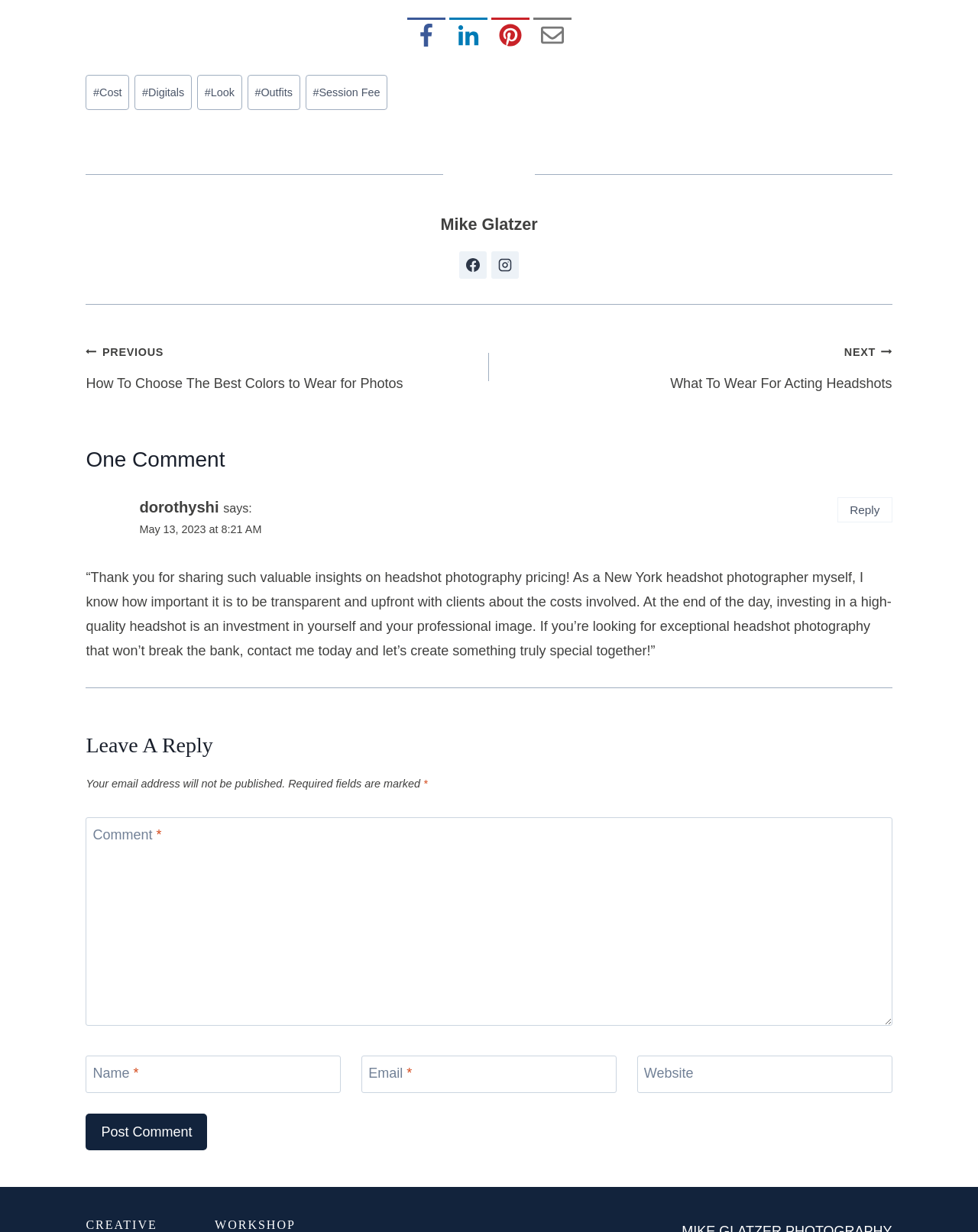Identify the coordinates of the bounding box for the element that must be clicked to accomplish the instruction: "Reply to dorothyshi's comment".

[0.856, 0.404, 0.912, 0.424]